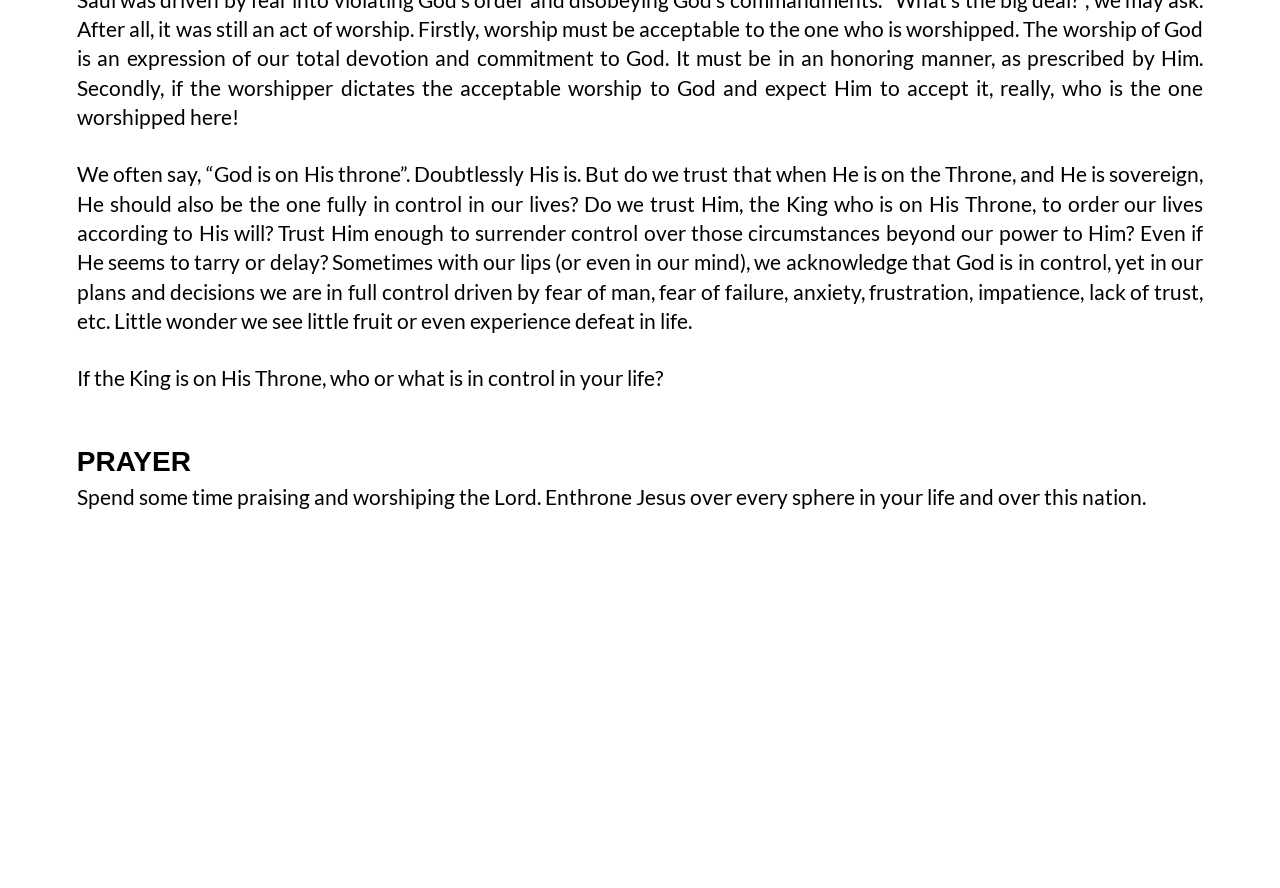Please answer the following question using a single word or phrase: 
What is the purpose of the 'PRAYER' section?

Praising and worshiping